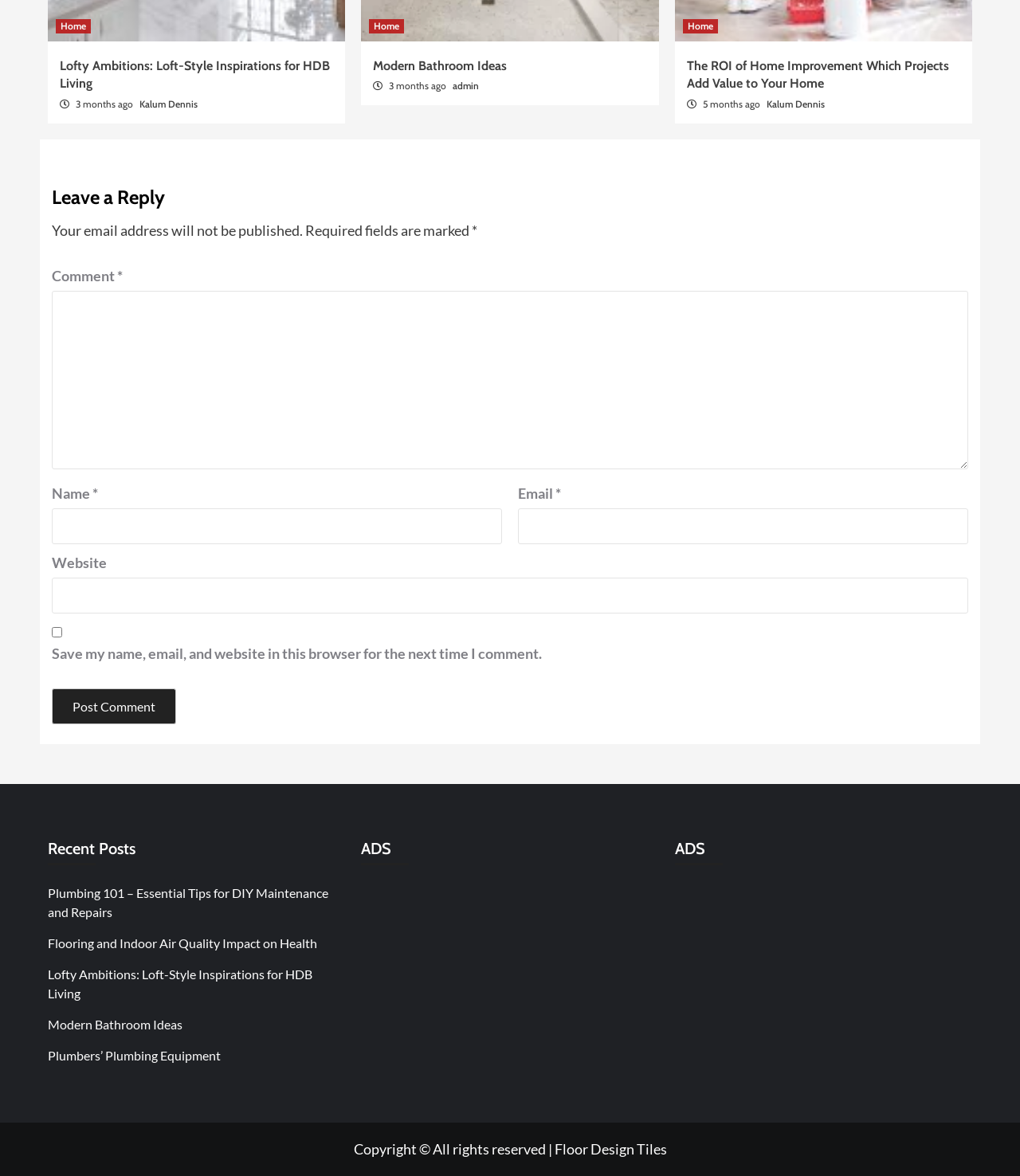How many fields are required in the comment form?
Please answer the question with a detailed response using the information from the screenshot.

I determined the answer by looking at the required textbox elements in the comment form. There are three required fields: 'Comment', 'Name', and 'Email'. Therefore, the answer is 3.